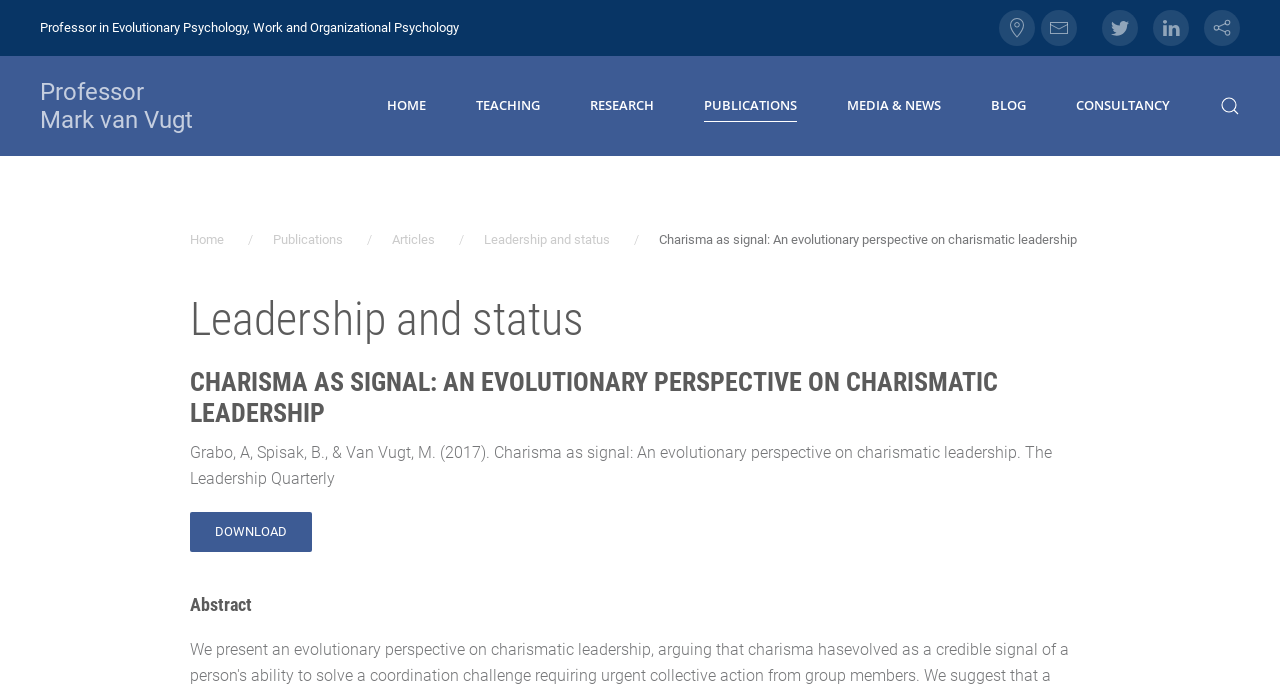Using the format (top-left x, top-left y, bottom-right x, bottom-right y), provide the bounding box coordinates for the described UI element. All values should be floating point numbers between 0 and 1: Media & News

[0.642, 0.095, 0.755, 0.21]